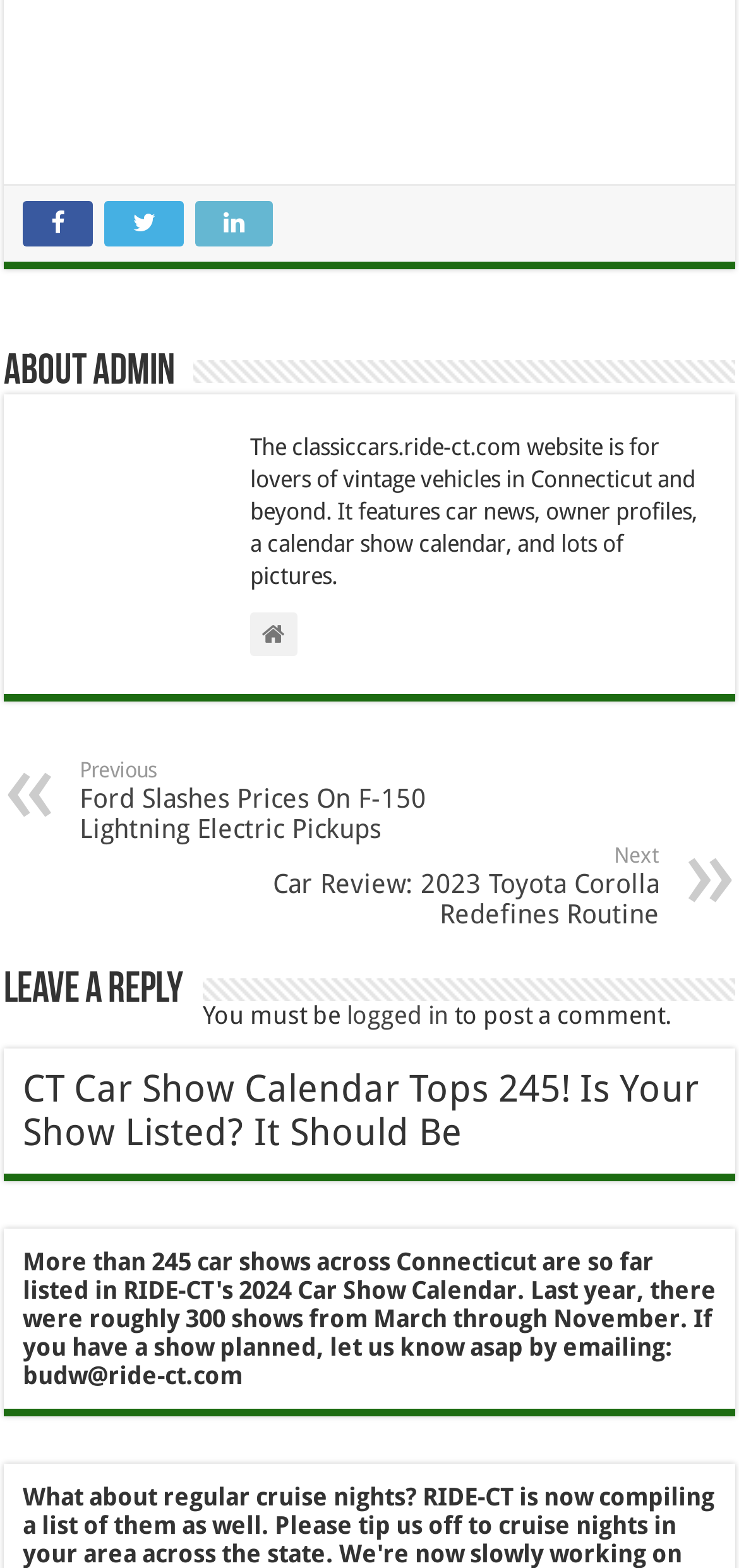Given the element description "Facebook" in the screenshot, predict the bounding box coordinates of that UI element.

[0.031, 0.128, 0.126, 0.157]